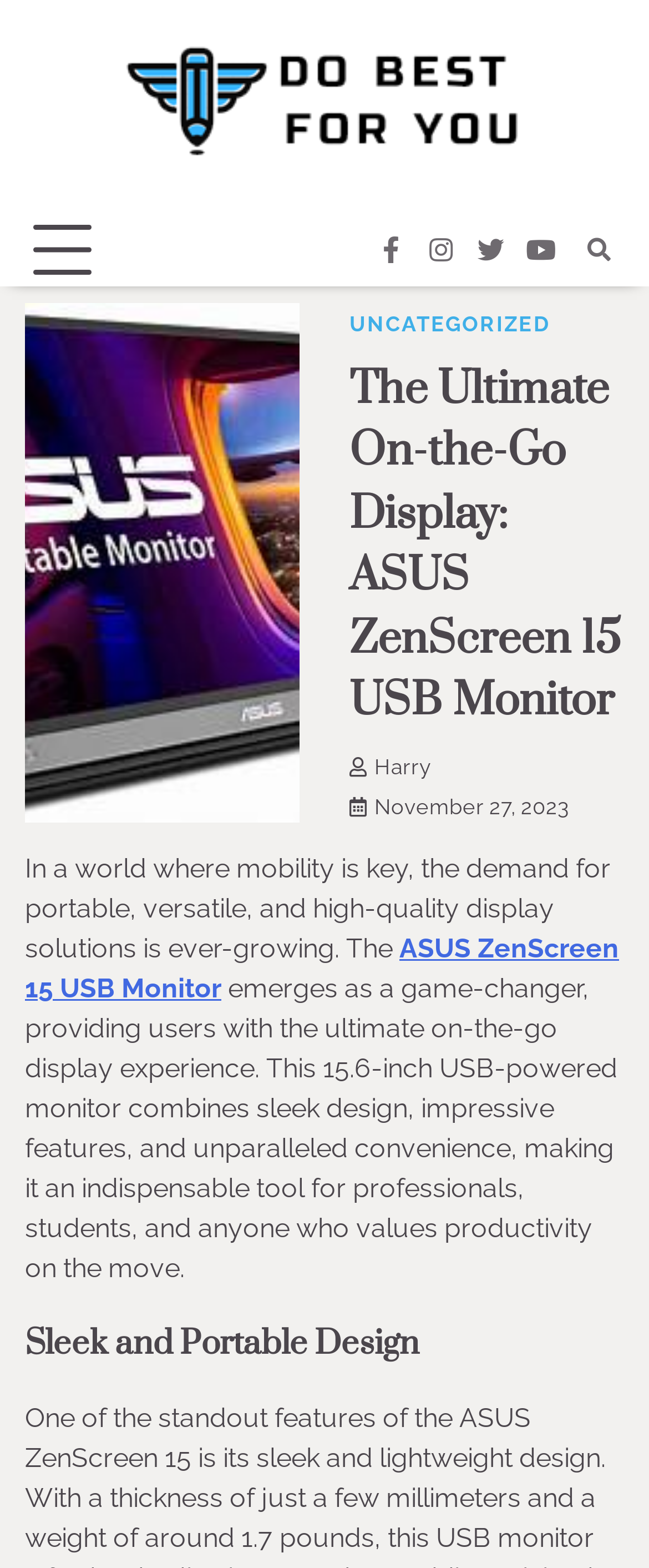What is the name of the product being described?
Using the image as a reference, deliver a detailed and thorough answer to the question.

I found the answer by looking at the text description under the main heading, which mentions 'The ASUS ZenScreen 15 USB Monitor emerges as a game-changer...'.